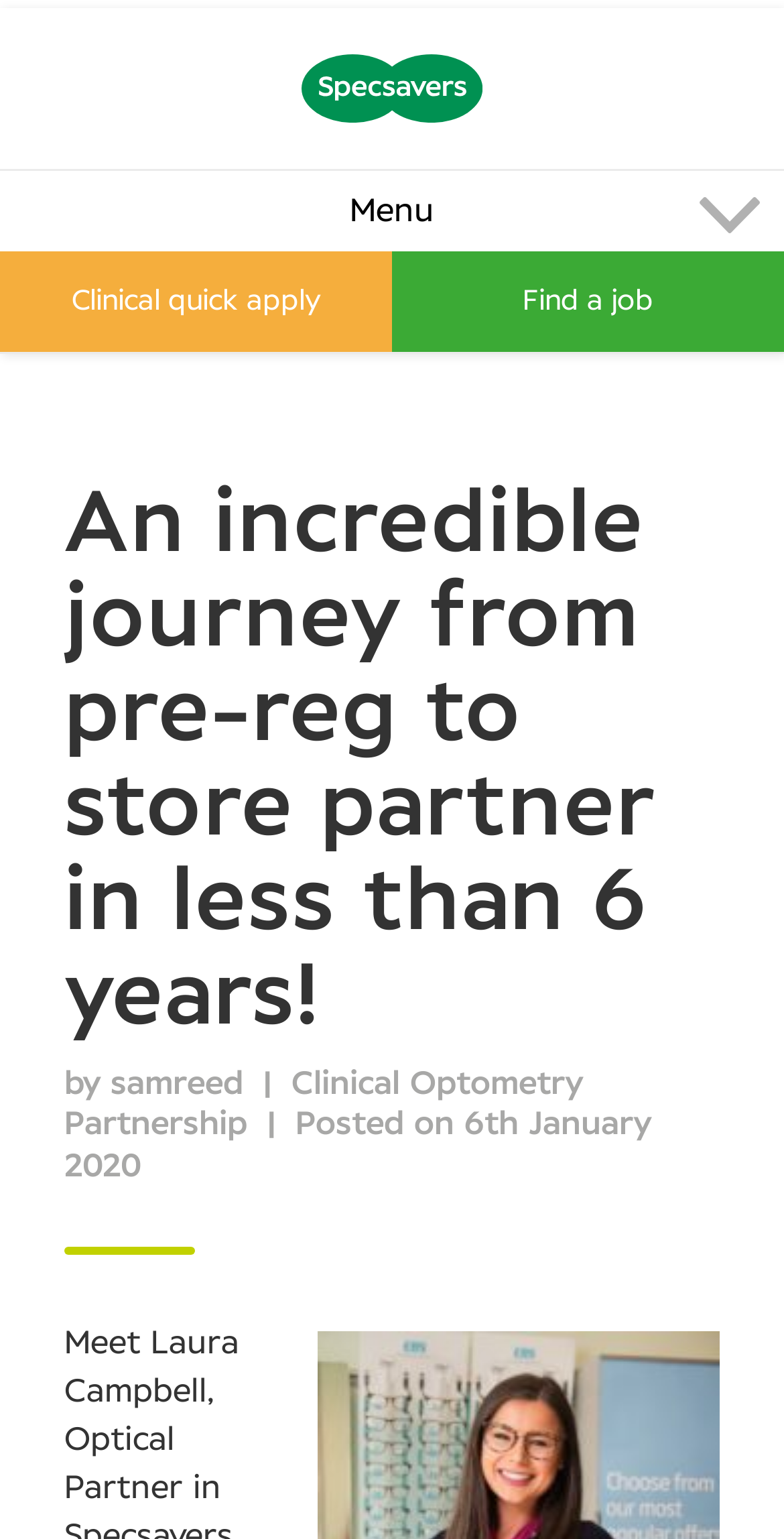Explain in detail what you observe on this webpage.

The webpage features a prominent header section at the top, which includes a logo image of Specsavers, a well-known optical brand, and a link to the brand's main page. Below the header, there is a menu link located at the top-right corner of the page.

The main content of the webpage is divided into two sections. The first section is a header area that spans almost the entire width of the page, containing a heading that reads "An incredible journey from pre-reg to store partner in less than 6 years!" in a large font size. Below the heading, there are several links and text elements, including the author's name "samreed", and links to categories such as "Clinical", "Optometry", and "Partnership".

The second section is a main content area that occupies the majority of the page's real estate. It appears to be a blog post or an article, with a brief introduction or summary at the top. The article is dated "6th January 2020" and has a prominent link to read more.

There are two call-to-action links at the top-left corner of the page, "Clinical quick apply" and "Find a job", which suggest that the webpage is related to career opportunities or job applications at Specsavers. Overall, the webpage has a clean and organized layout, with clear headings and concise text, making it easy to navigate and read.